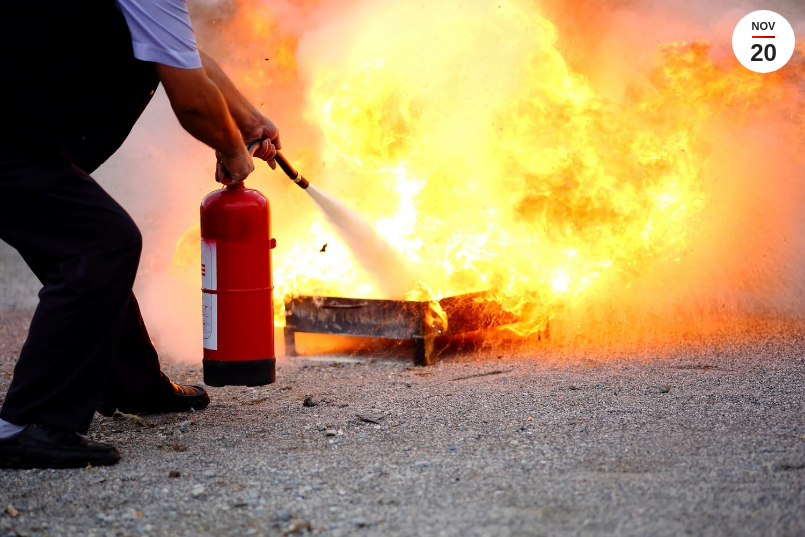What is the date displayed?
Could you give a comprehensive explanation in response to this question?

The date displayed in the upper corner of the image is 'NOV 20', which provides context to the timing of the fire safety demonstration depicted in the scene.